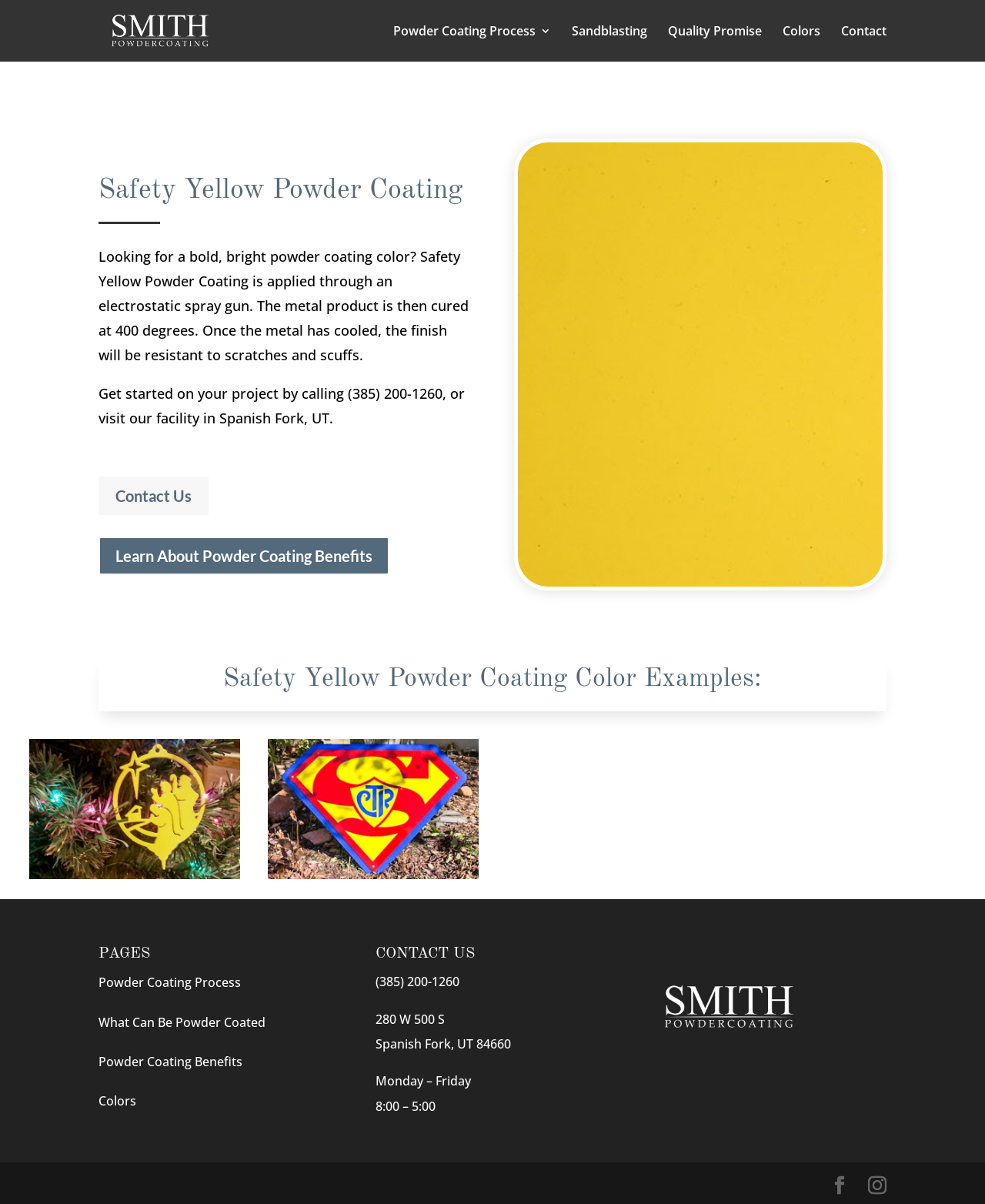Explain the webpage in detail, including its primary components.

The webpage is about Safety Yellow Powder Coating, a strong and vibrant color for powder coating projects. At the top left, there is a logo of Smith Powder Coating, accompanied by a link to the company's website. Below the logo, there are several links to different pages, including Powder Coating Process, Sandblasting, Quality Promise, Colors, and Contact.

The main content of the webpage is an article that describes Safety Yellow Powder Coating. The article has a heading that reads "Safety Yellow Powder Coating" and is followed by a paragraph that explains the application process and benefits of this powder coating color. Below the paragraph, there are two links: "Contact Us" and "Learn About Powder Coating Benefits".

Further down, there is a section titled "Safety Yellow Powder Coating Color Examples" with two links, likely to examples of the color. The webpage also has a footer section with links to various pages, including Powder Coating Process, What Can Be Powder Coated, Powder Coating Benefits, and Colors. Additionally, there is a contact section with the company's phone number, address, and business hours.

At the bottom right, there is an image, and above it, there are two social media links.